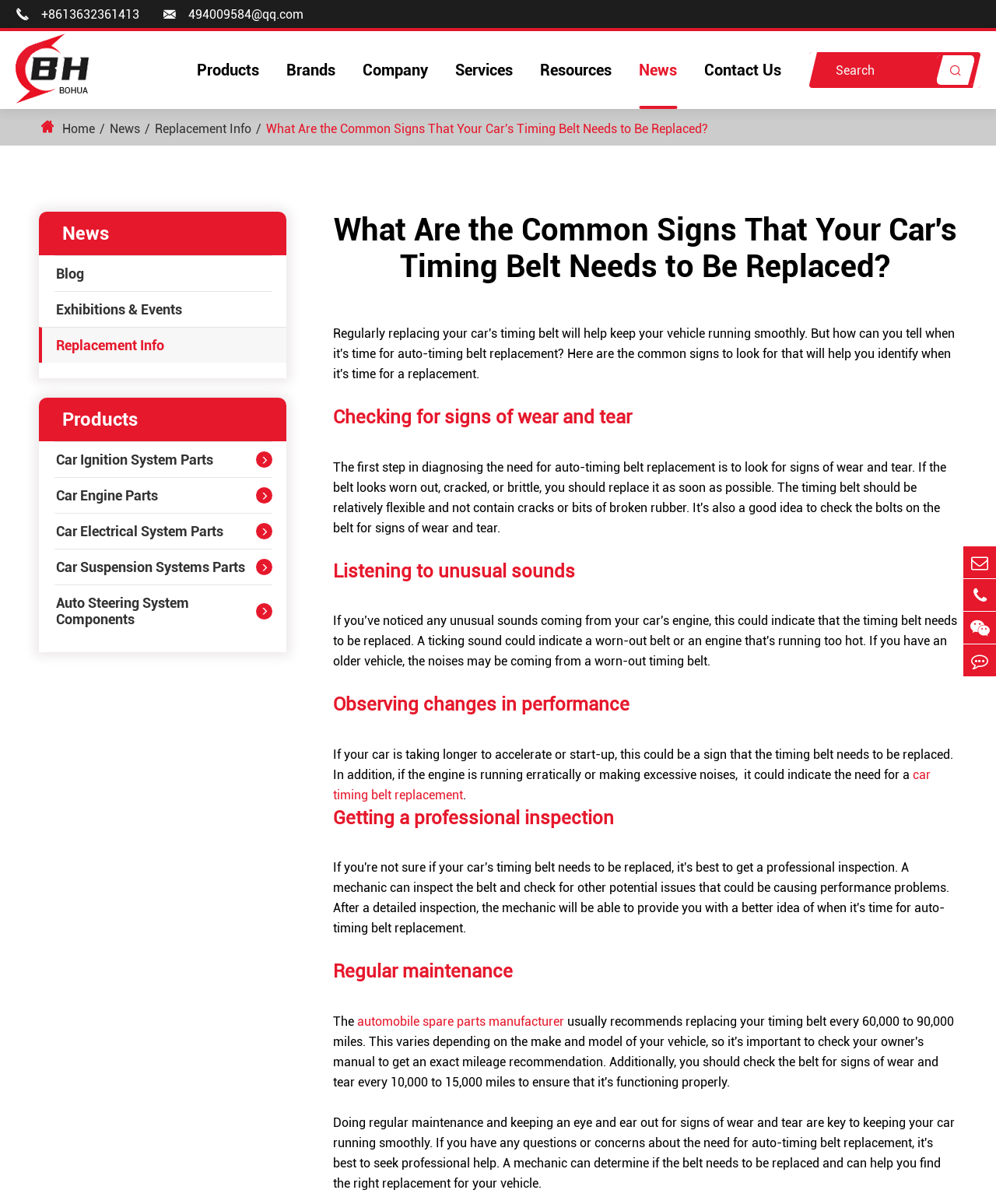What type of parts does the company manufacture?
Using the image as a reference, give a one-word or short phrase answer.

Car parts